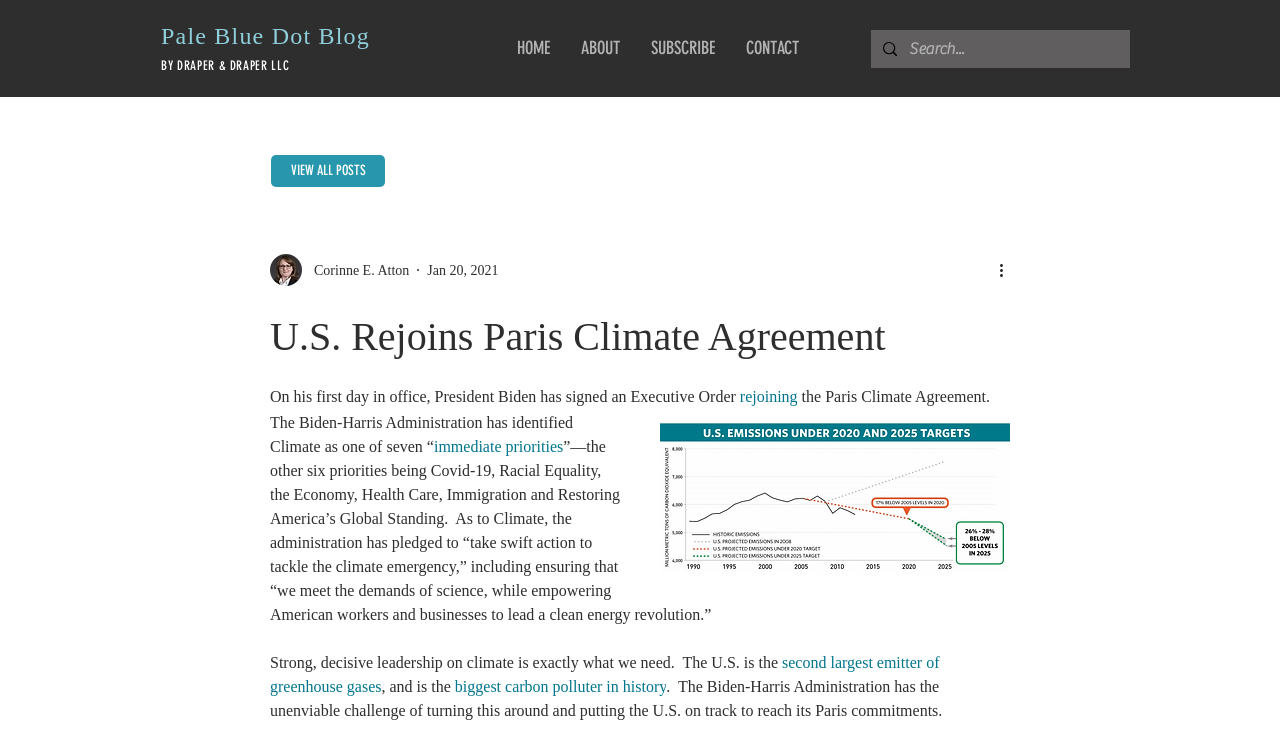From the webpage screenshot, predict the bounding box of the UI element that matches this description: "Pale Blue Dot Blog".

[0.126, 0.031, 0.289, 0.066]